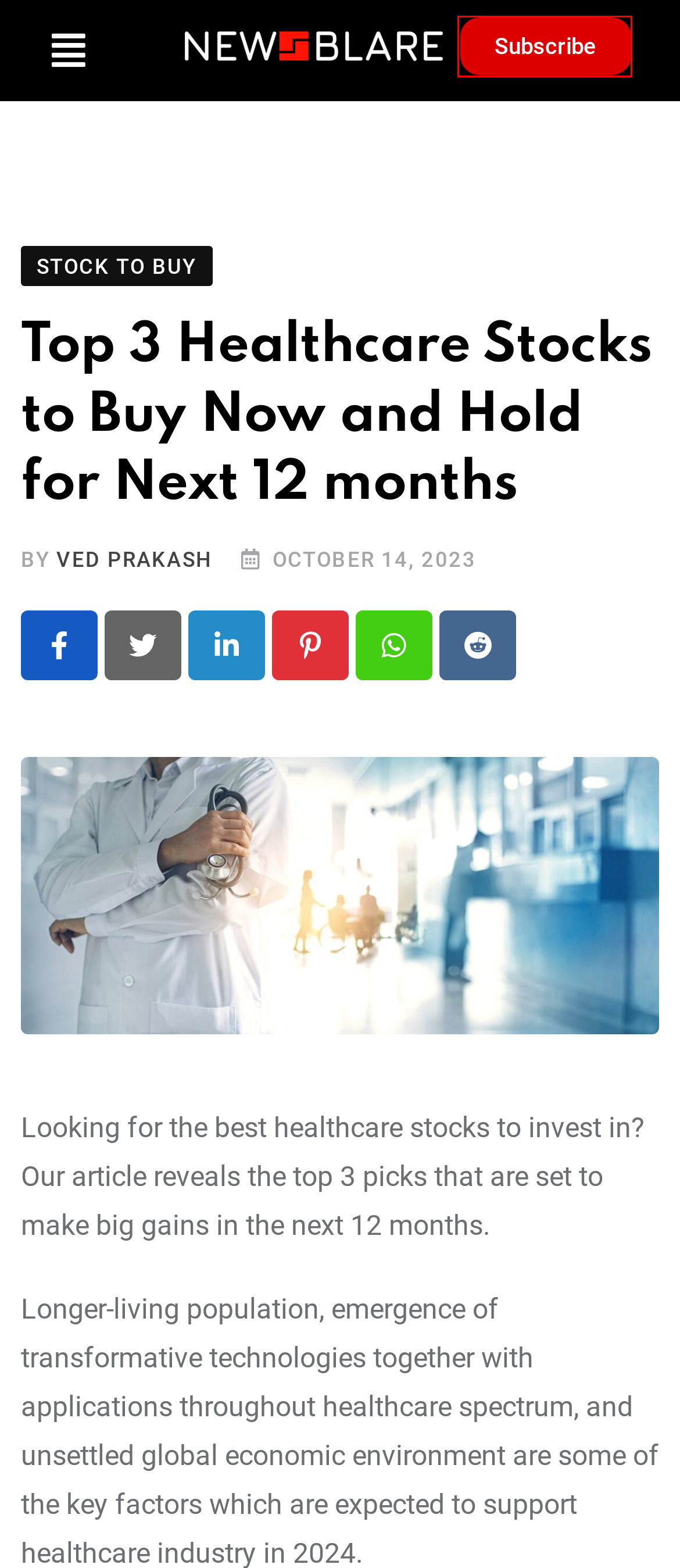Analyze the screenshot of a webpage that features a red rectangle bounding box. Pick the webpage description that best matches the new webpage you would see after clicking on the element within the red bounding box. Here are the candidates:
A. Write for Newsblare - Newsblare
B. Privacy Policy - Newsblare
C. Stock to Buy Archives - Newsblare
D. Newsblare – Realistic News, Opinion, & Business Ideas - Newsblare
E. Subscribe - Newsblare
F. Ved Prakash, Author at Newsblare
G. Fixed Deposit vs Mutual Fund: Comparison, When to choose what? - Newsblare
H. 3 Best Specialty Chemical Stocks for Investors to Buy Now - Newsblare

E